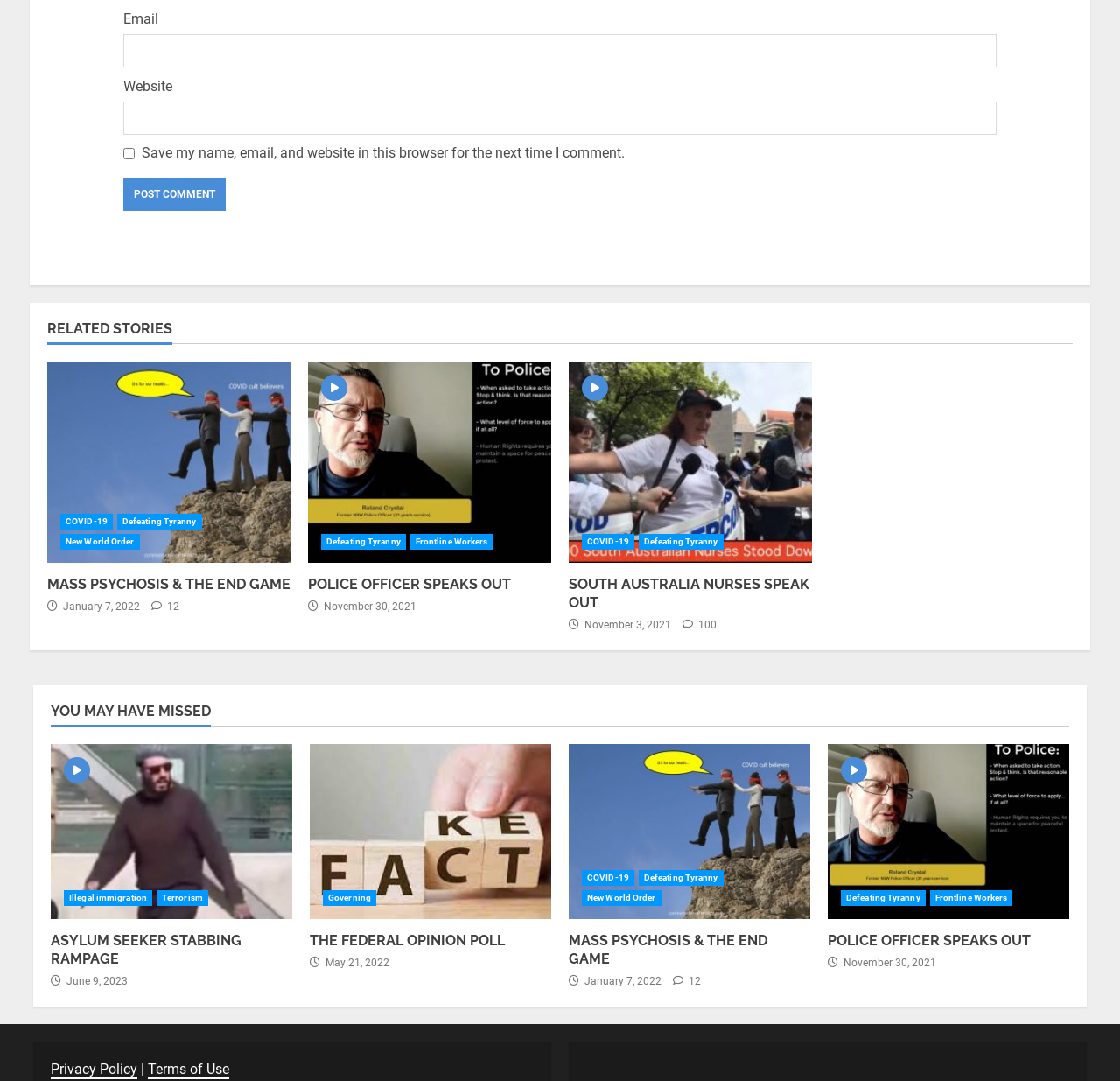Please reply with a single word or brief phrase to the question: 
What is the topic of the article 'MASS PSYCHOSIS & THE END GAME'?

COVID-19